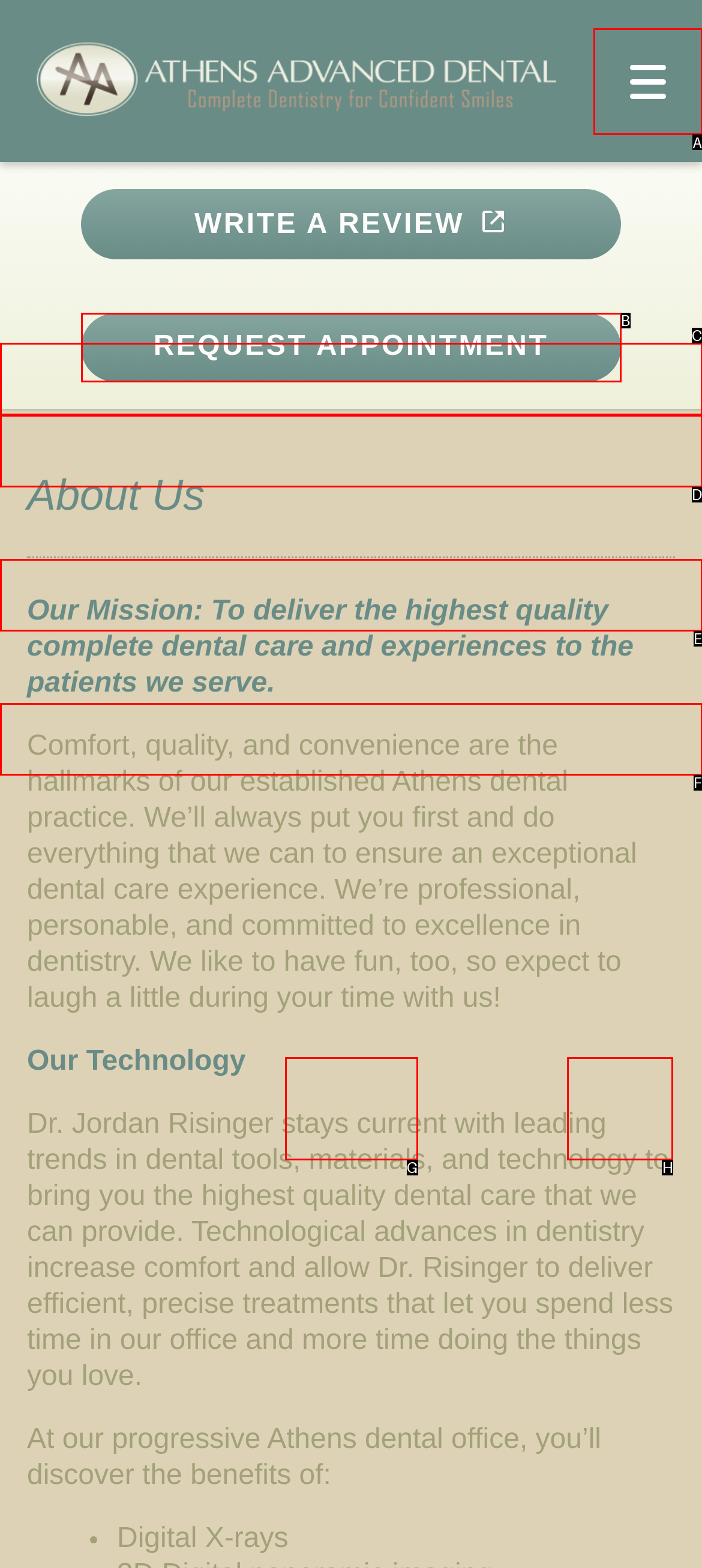Identify which HTML element to click to fulfill the following task: Click on Technology. Provide your response using the letter of the correct choice.

None